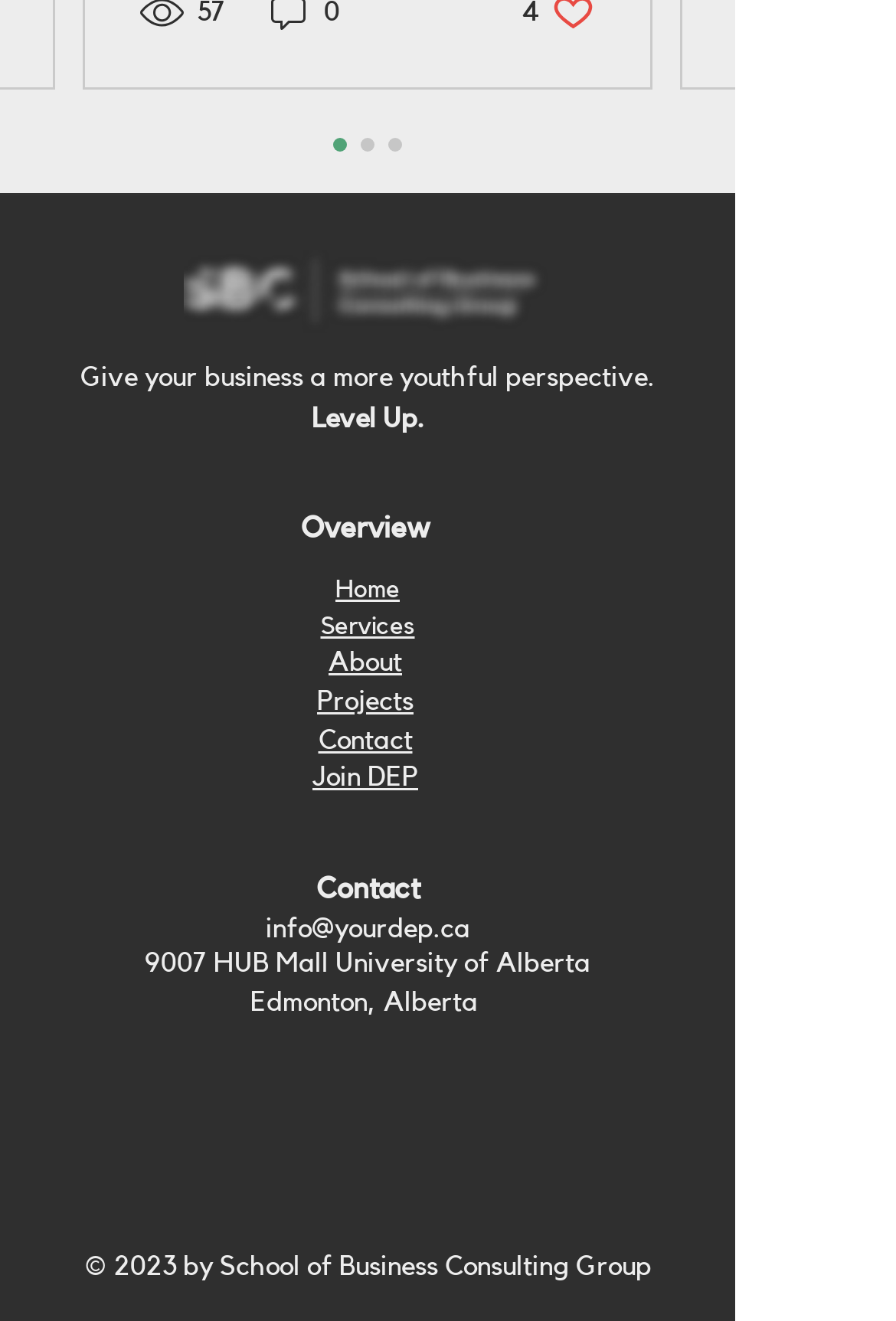Based on the image, please elaborate on the answer to the following question:
What is the company's email address?

I found the company's email address by looking at the bottom of the webpage, where the contact information is usually located. The email address is 'info@yourdep.ca', which is a link that can be clicked to send an email.